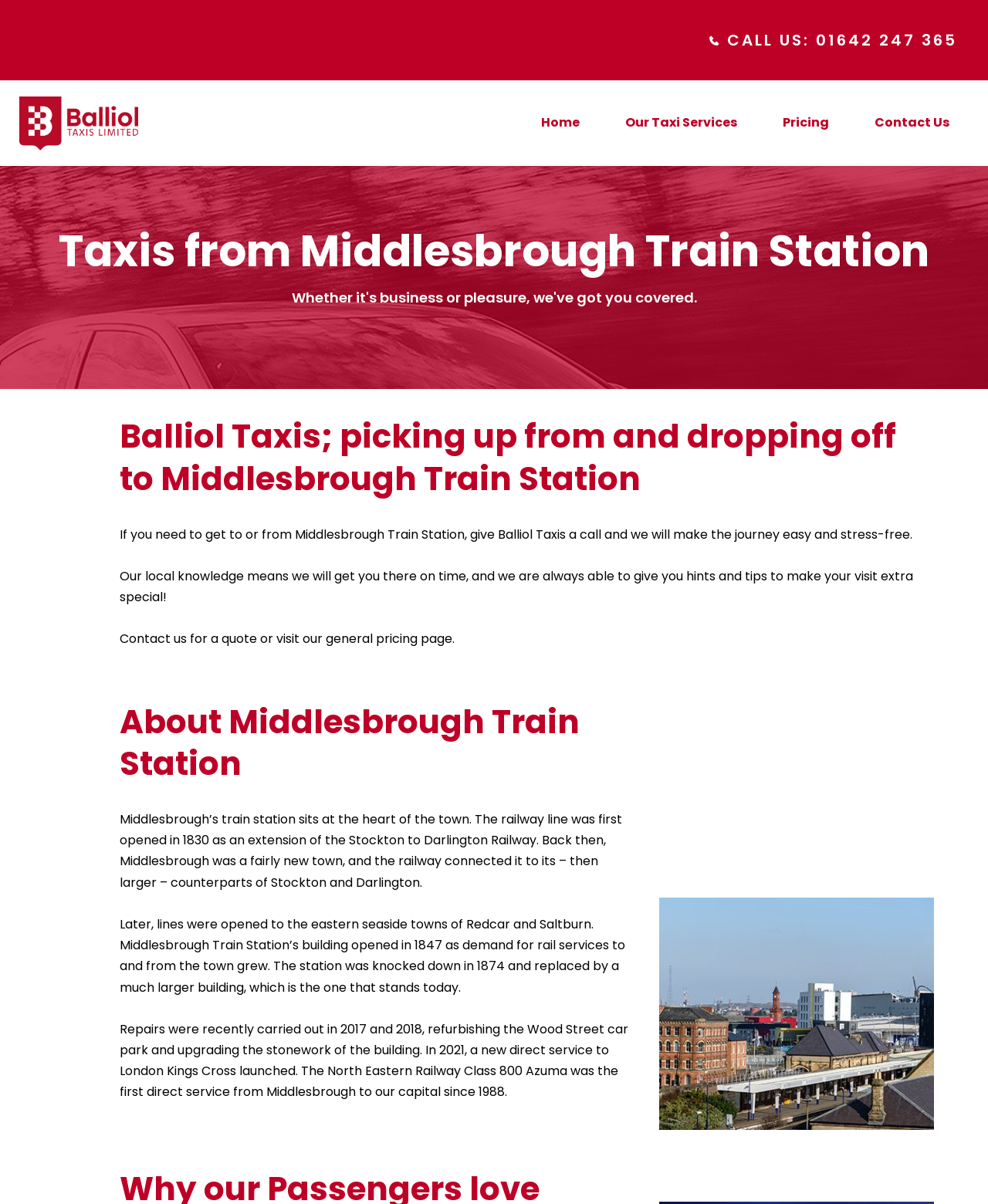Identify the bounding box for the UI element described as: "general pricing page". The coordinates should be four float numbers between 0 and 1, i.e., [left, top, right, bottom].

[0.33, 0.523, 0.458, 0.538]